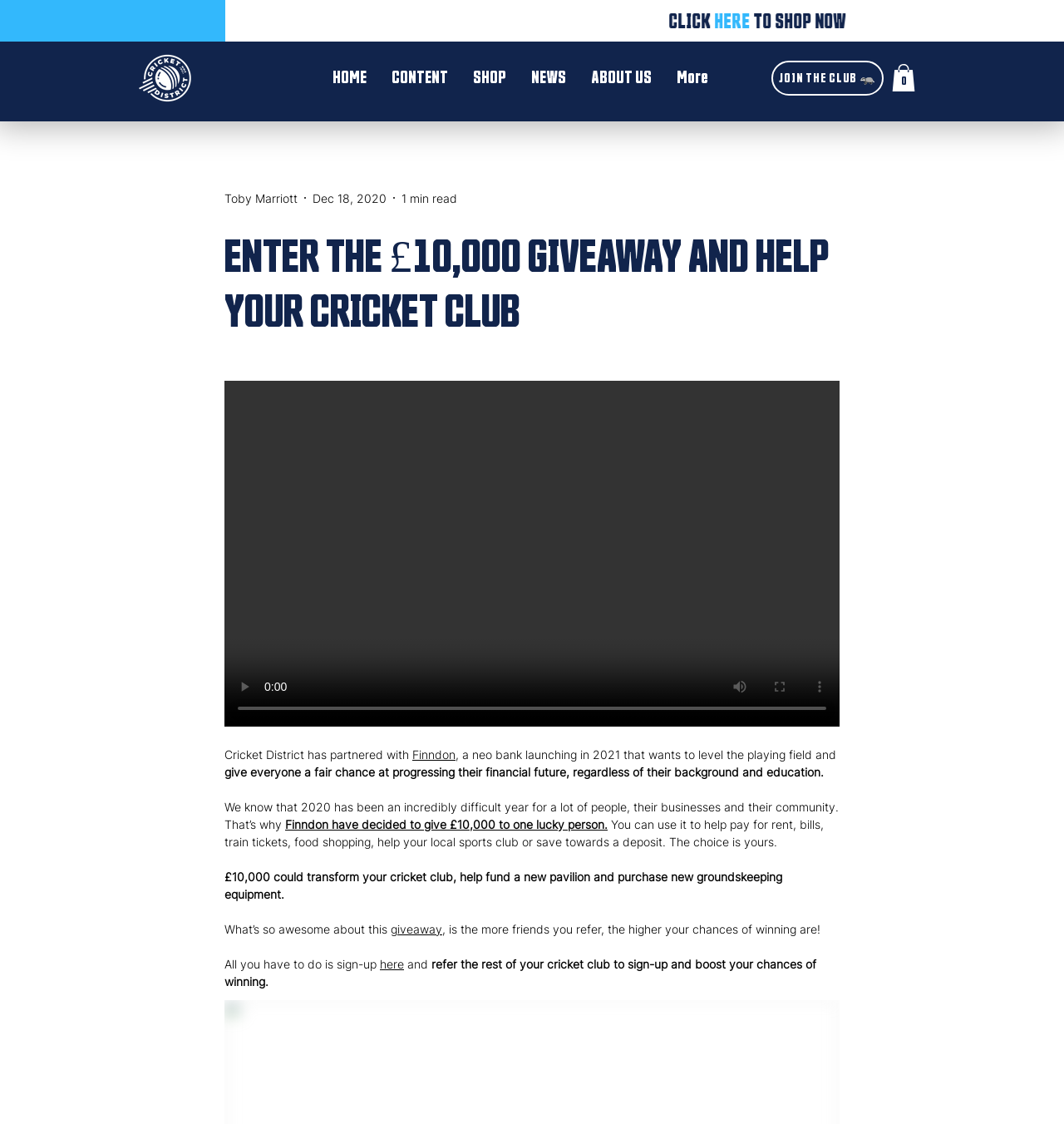Answer the question briefly using a single word or phrase: 
What is the name of the neo bank launching in 2021?

Finndon